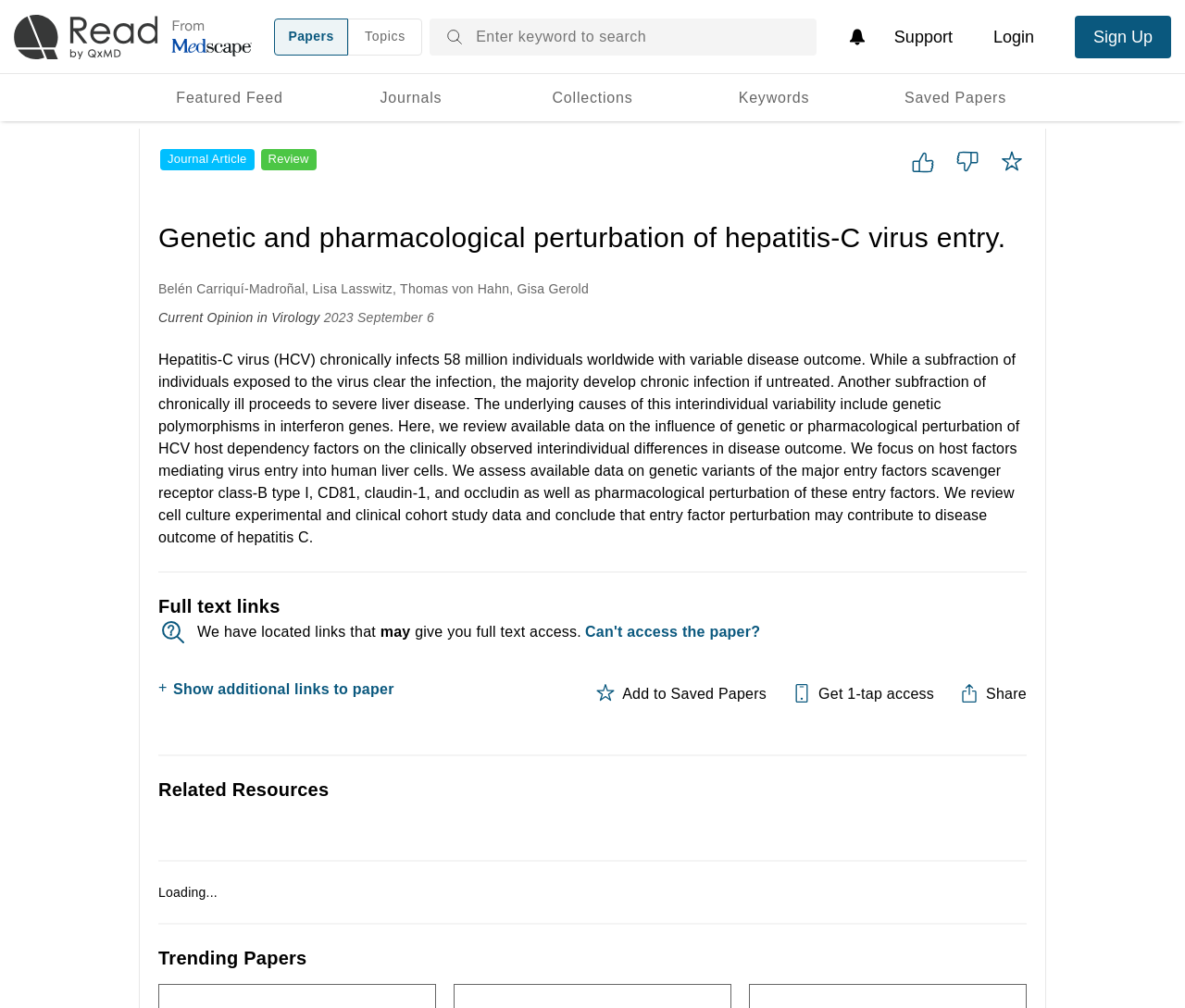Identify the bounding box coordinates of the element that should be clicked to fulfill this task: "Get full text links". The coordinates should be provided as four float numbers between 0 and 1, i.e., [left, top, right, bottom].

[0.134, 0.675, 0.5, 0.693]